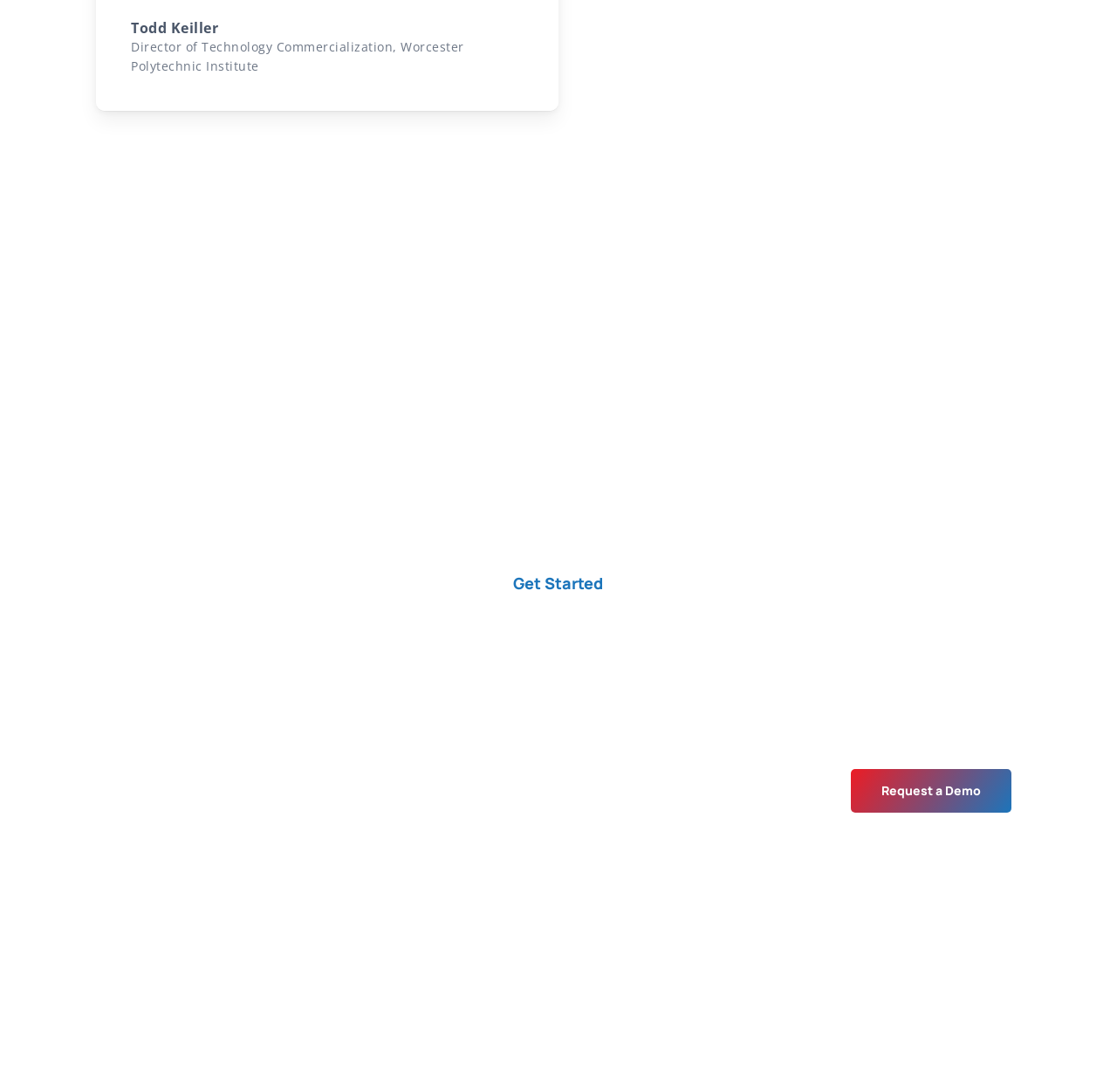Find the bounding box coordinates of the element to click in order to complete this instruction: "Request a demo of FirstIgnite". The bounding box coordinates must be four float numbers between 0 and 1, denoted as [left, top, right, bottom].

[0.762, 0.704, 0.906, 0.744]